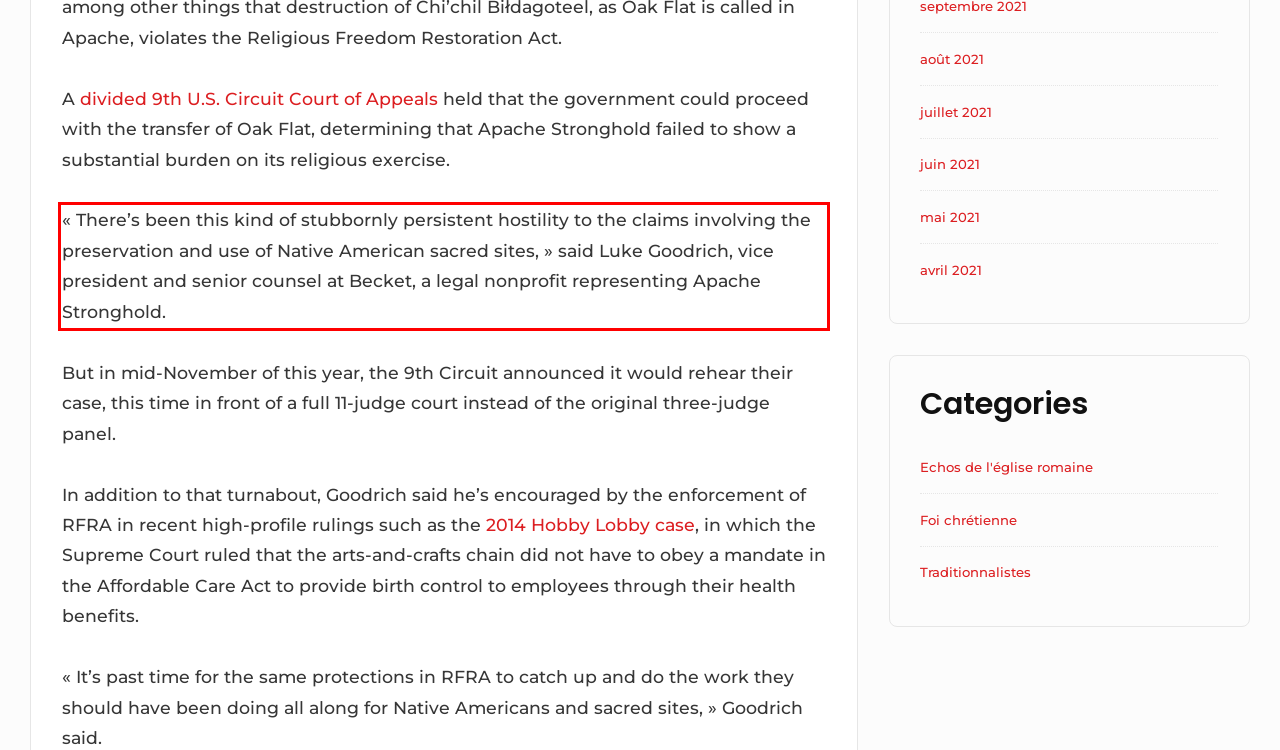There is a screenshot of a webpage with a red bounding box around a UI element. Please use OCR to extract the text within the red bounding box.

« There’s been this kind of stubbornly persistent hostility to the claims involving the preservation and use of Native American sacred sites, » said Luke Goodrich, vice president and senior counsel at Becket, a legal nonprofit representing Apache Stronghold.